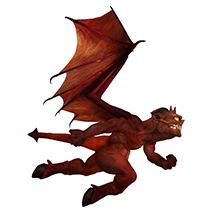What is the imp doing in the logo?
Provide an in-depth answer to the question, covering all aspects.

The caption states that the imp 'soars through the air', which implies that the imp is in a state of flight, conveying a sense of motion and vitality.